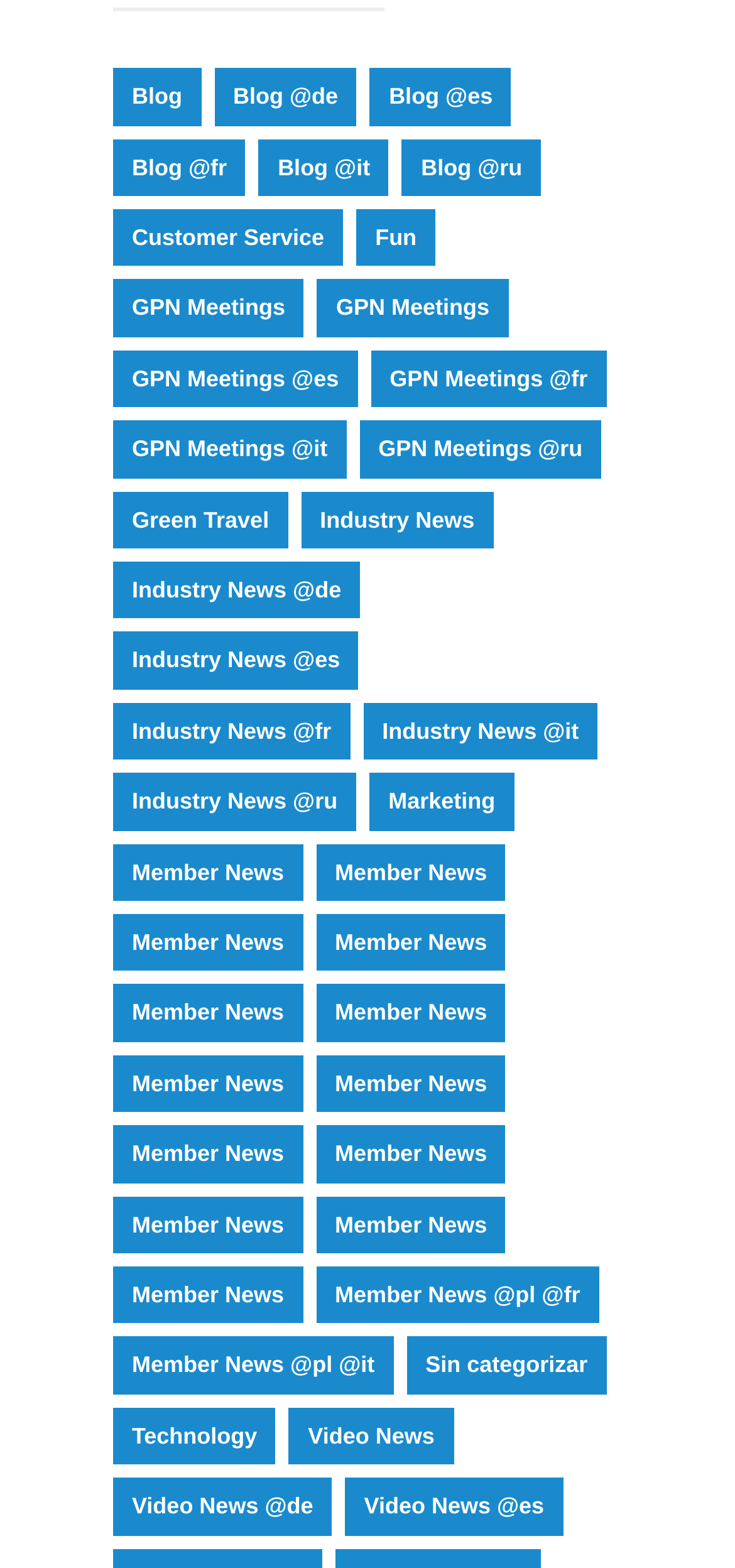Calculate the bounding box coordinates for the UI element based on the following description: "Member News". Ensure the coordinates are four float numbers between 0 and 1, i.e., [left, top, right, bottom].

[0.154, 0.808, 0.412, 0.844]